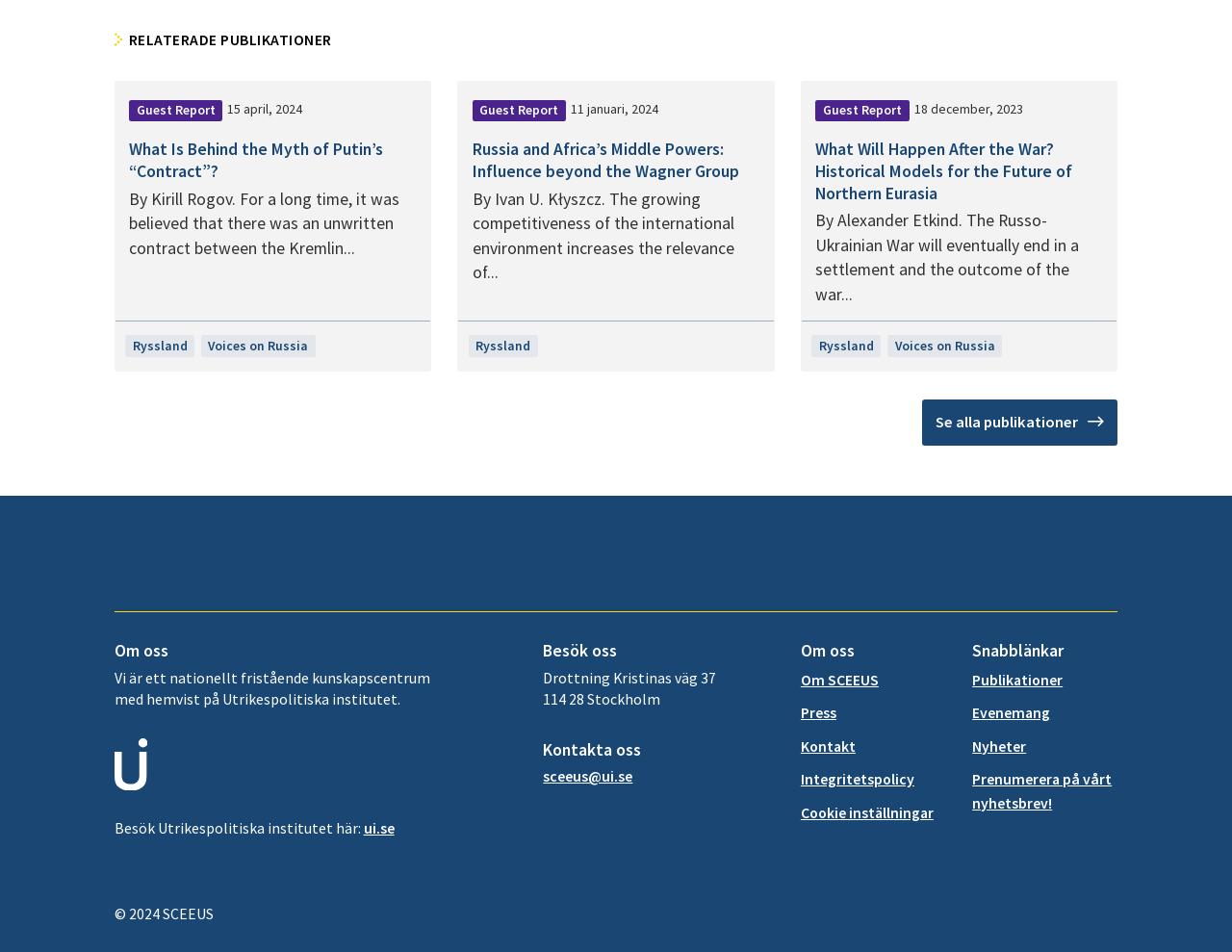Answer the question using only a single word or phrase: 
What is the title of the first publication?

What Is Behind the Myth of Putin’s “Contract”?